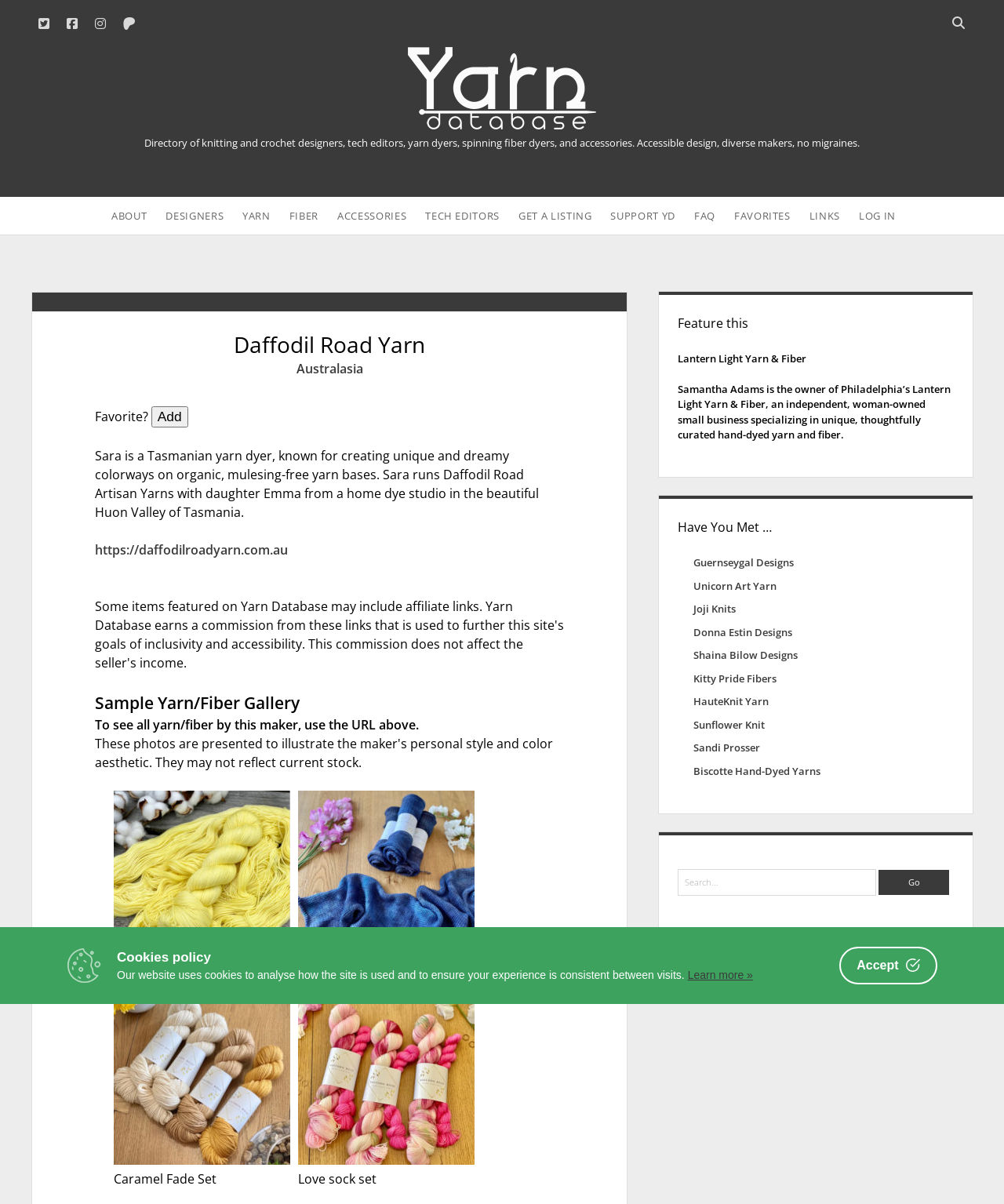Please identify the coordinates of the bounding box that should be clicked to fulfill this instruction: "Search for yarn".

[0.941, 0.008, 0.969, 0.033]